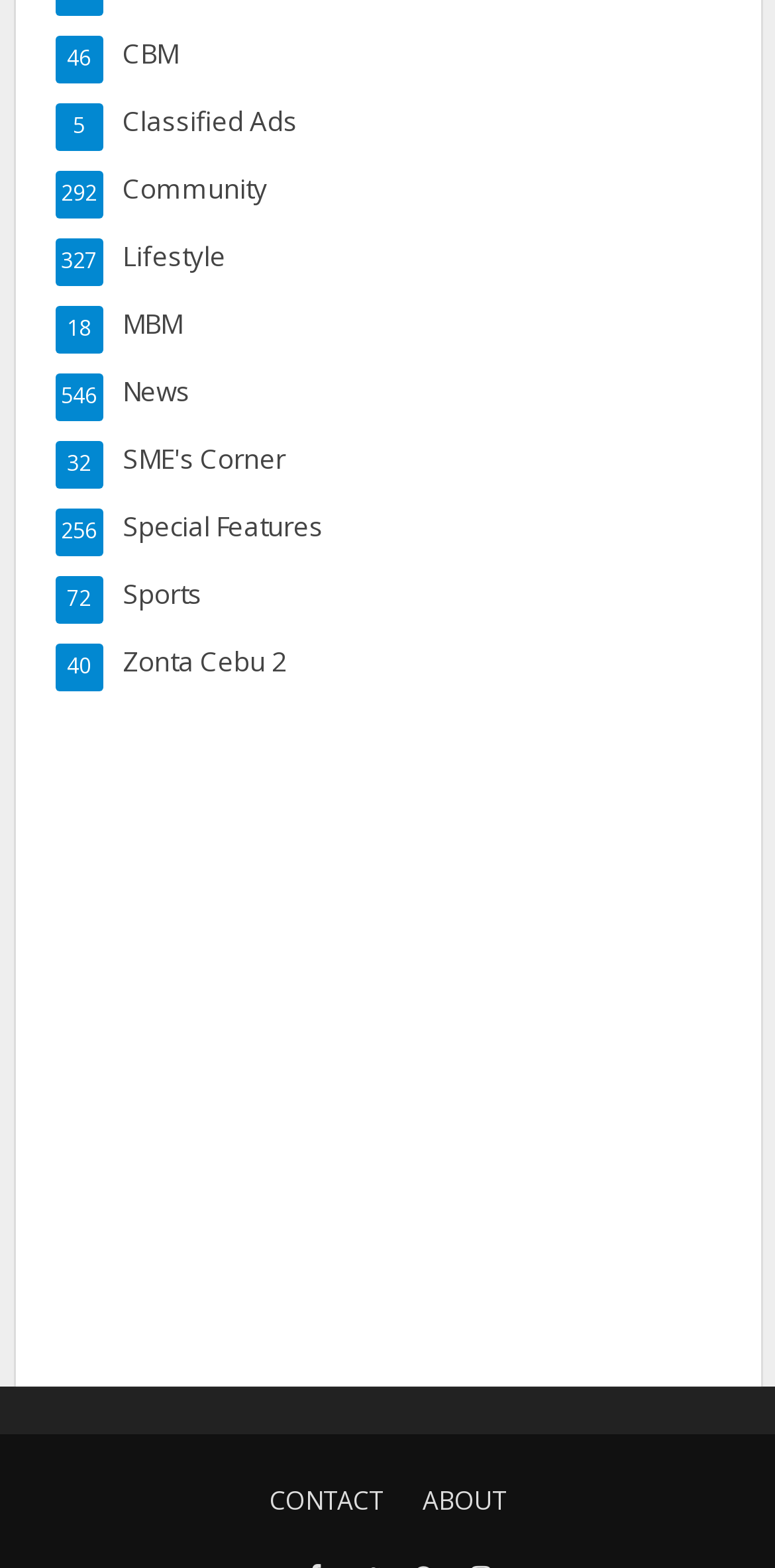Determine the coordinates of the bounding box that should be clicked to complete the instruction: "Contact us". The coordinates should be represented by four float numbers between 0 and 1: [left, top, right, bottom].

[0.322, 0.934, 0.519, 0.98]